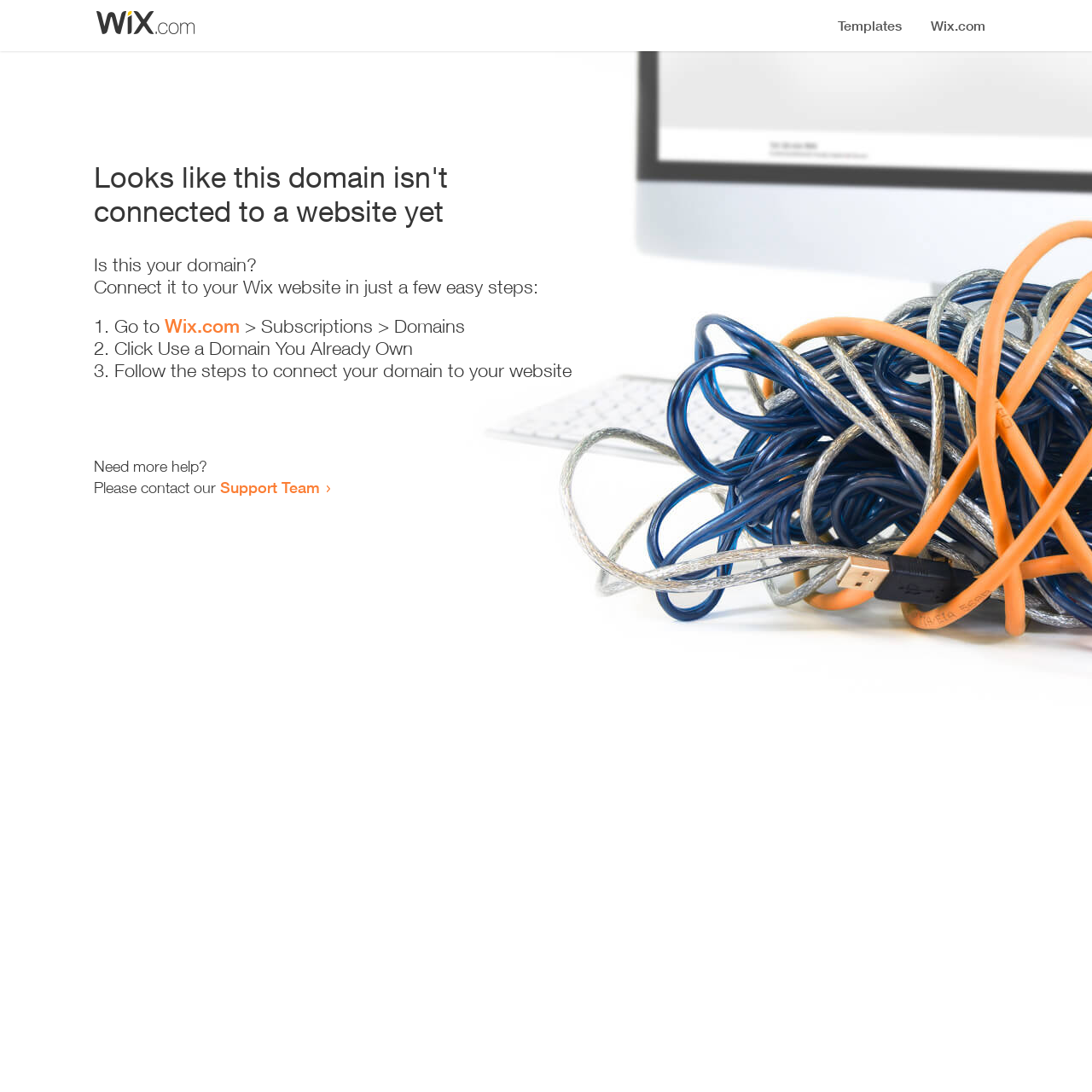What is the first step to connect a domain to a website?
Based on the screenshot, provide your answer in one word or phrase.

Go to Wix.com